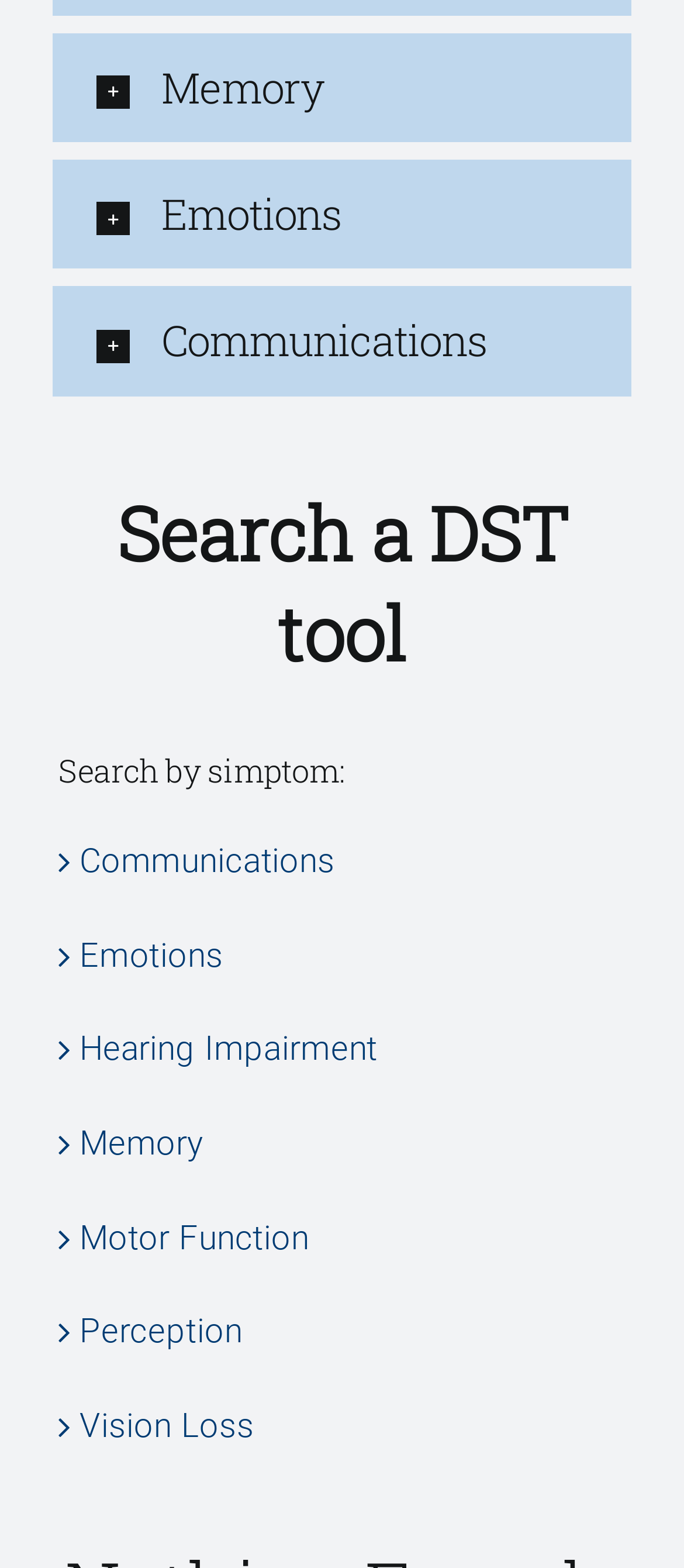Please provide the bounding box coordinate of the region that matches the element description: Emotions. Coordinates should be in the format (top-left x, top-left y, bottom-right x, bottom-right y) and all values should be between 0 and 1.

[0.116, 0.596, 0.327, 0.622]